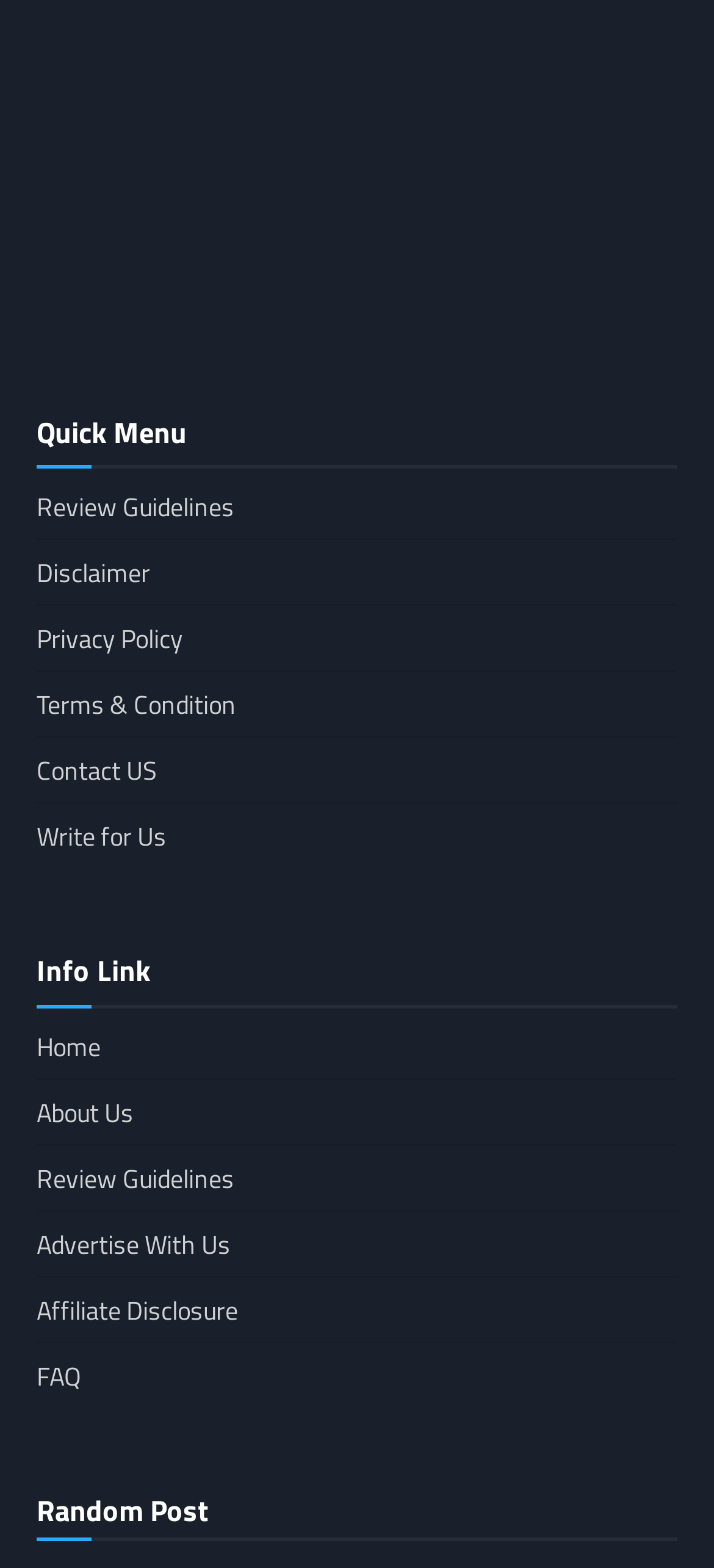Provide your answer in one word or a succinct phrase for the question: 
How many links are there under the 'Info Link' heading?

5